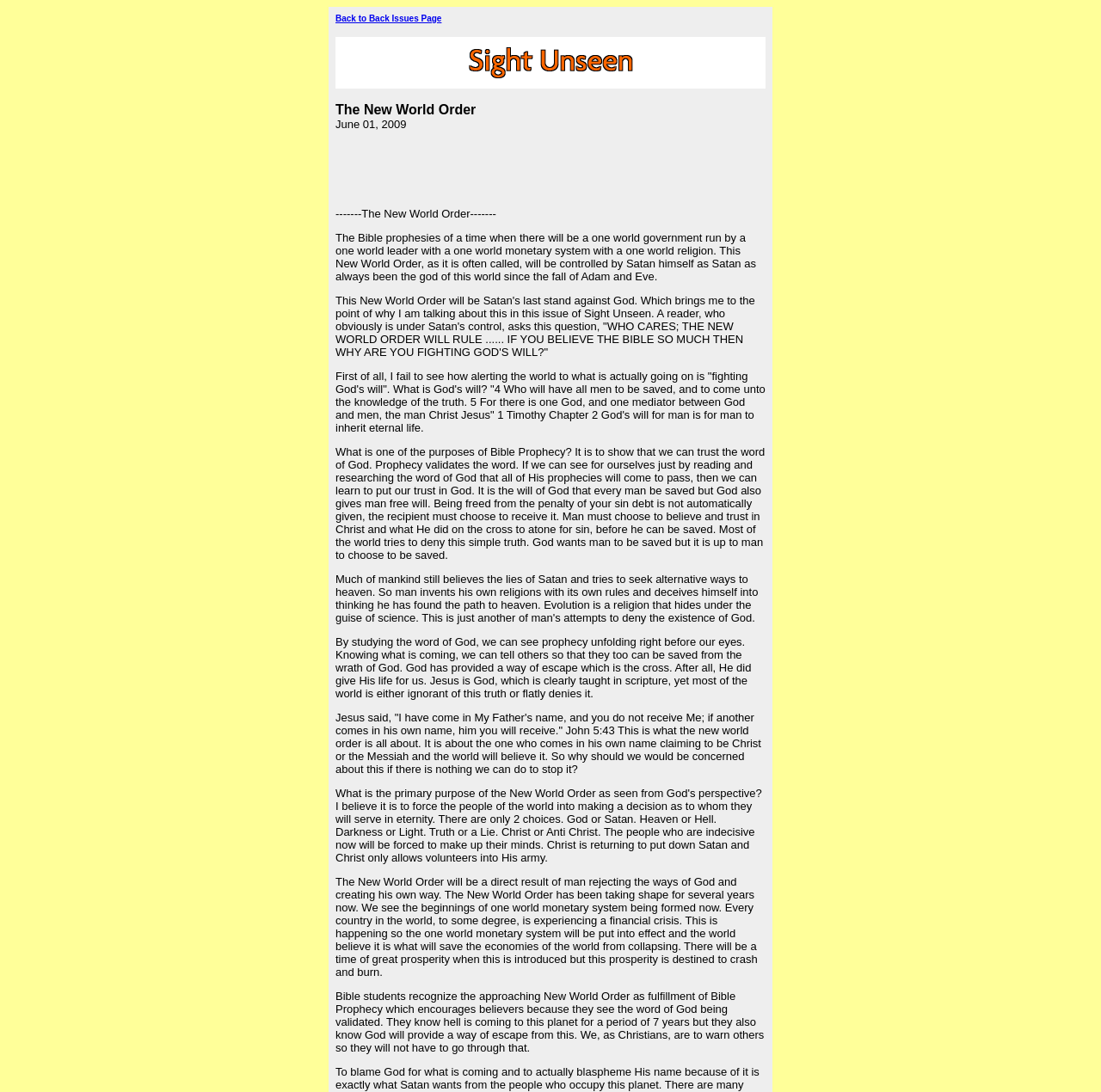Locate the UI element that matches the description Back to Back Issues Page in the webpage screenshot. Return the bounding box coordinates in the format (top-left x, top-left y, bottom-right x, bottom-right y), with values ranging from 0 to 1.

[0.305, 0.013, 0.401, 0.021]